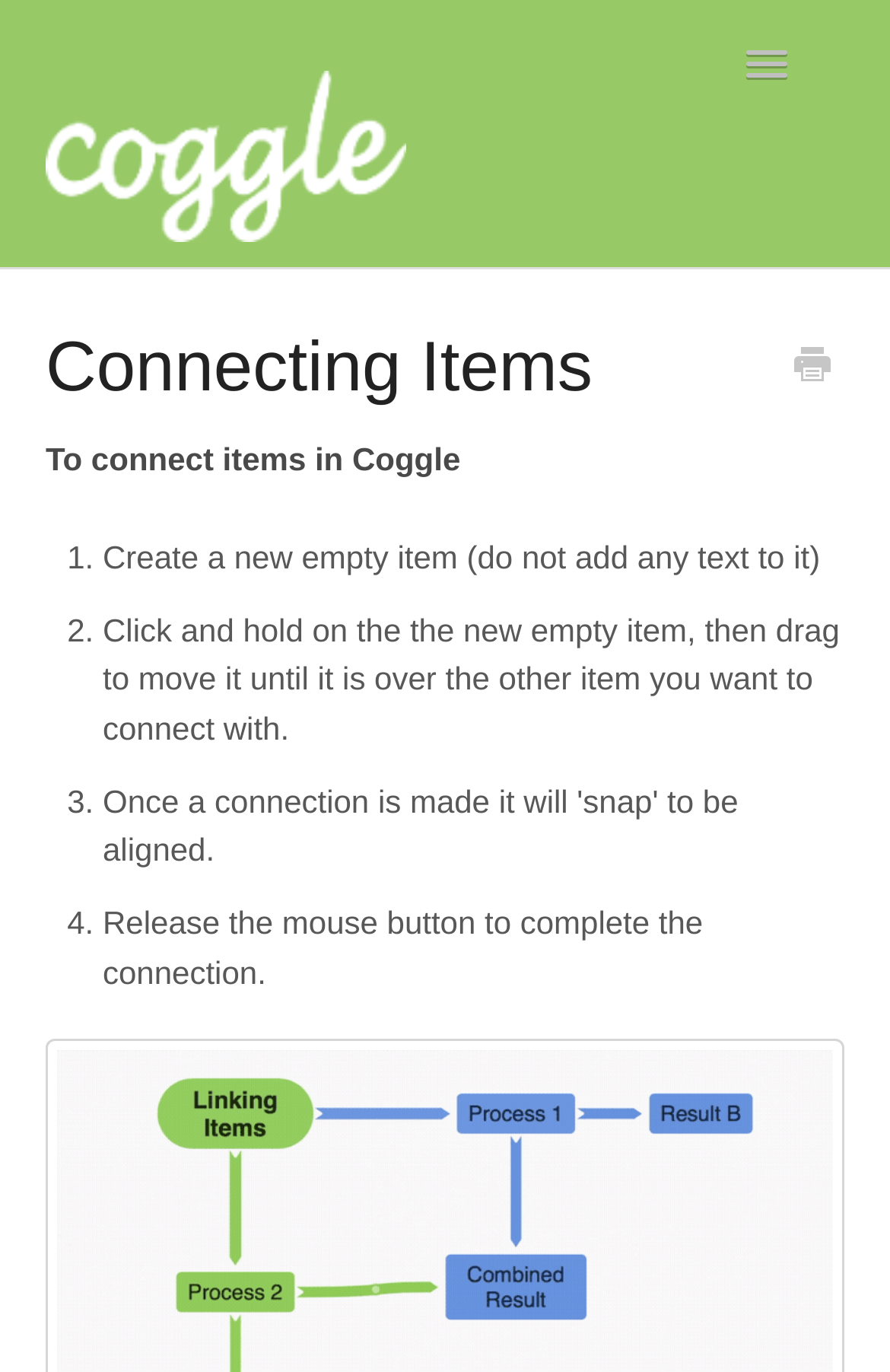Answer the following query with a single word or phrase:
What is the name of the knowledge base being referred to?

Coggle Knowledge Base